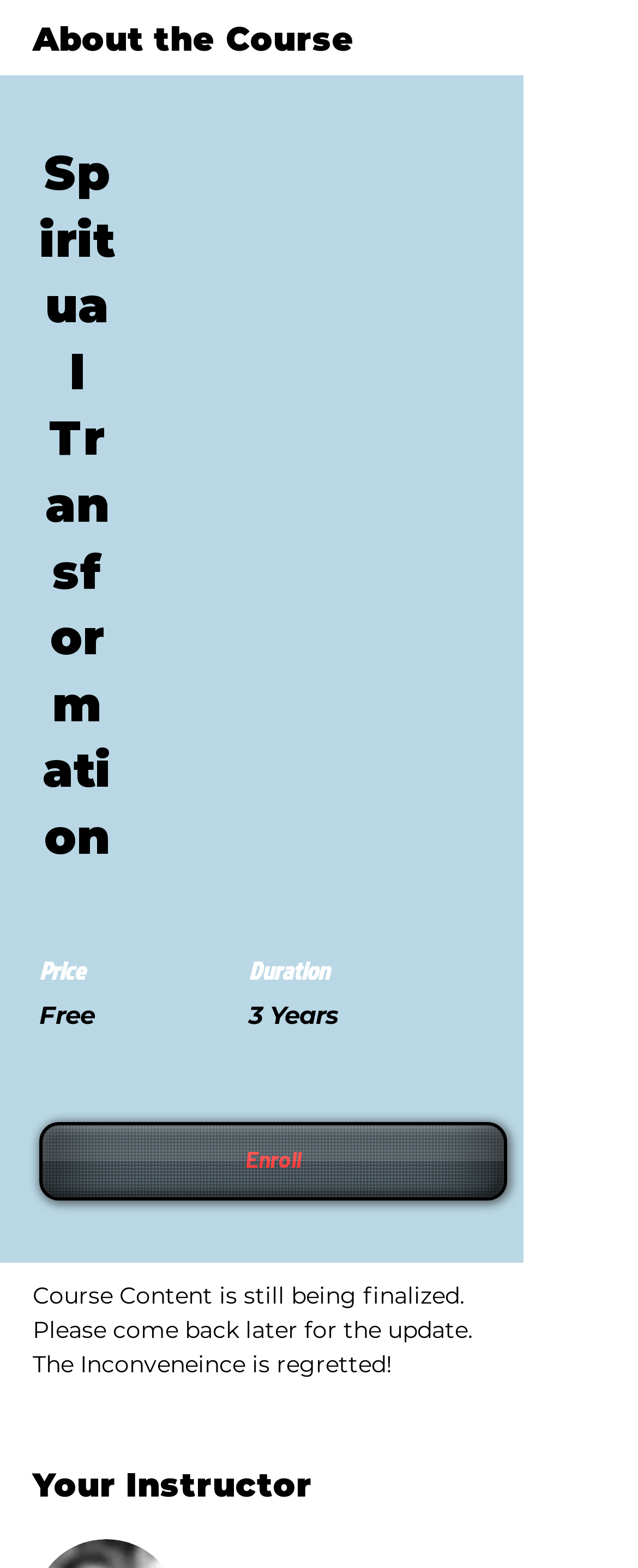What is the purpose of the button at the top-right?
Look at the screenshot and respond with one word or a short phrase.

Enroll